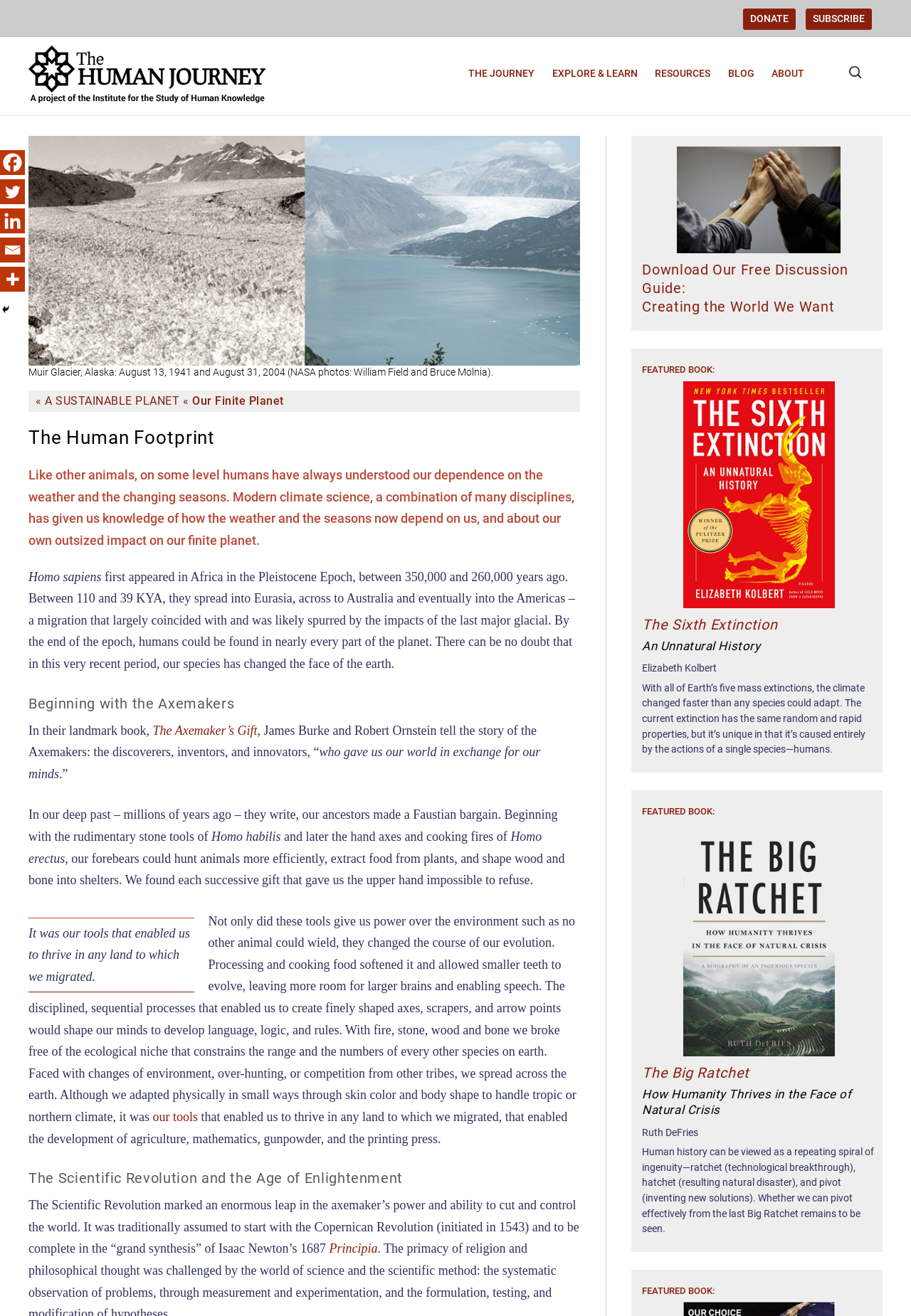Find the bounding box coordinates of the element I should click to carry out the following instruction: "Learn about the human footprint".

[0.031, 0.324, 0.637, 0.342]